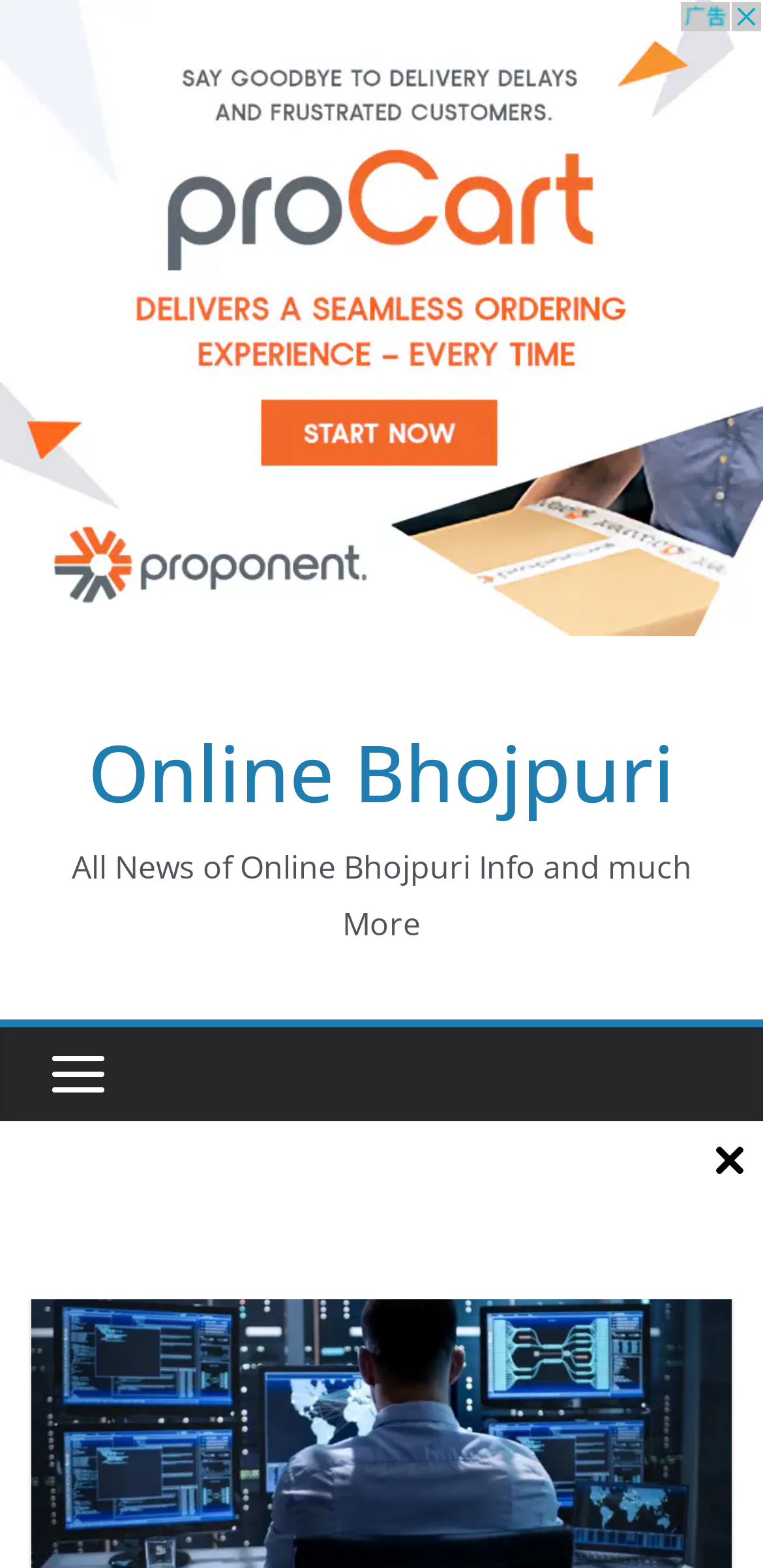Determine the bounding box for the HTML element described here: "Online Bhojpuri". The coordinates should be given as [left, top, right, bottom] with each number being a float between 0 and 1.

[0.115, 0.458, 0.885, 0.527]